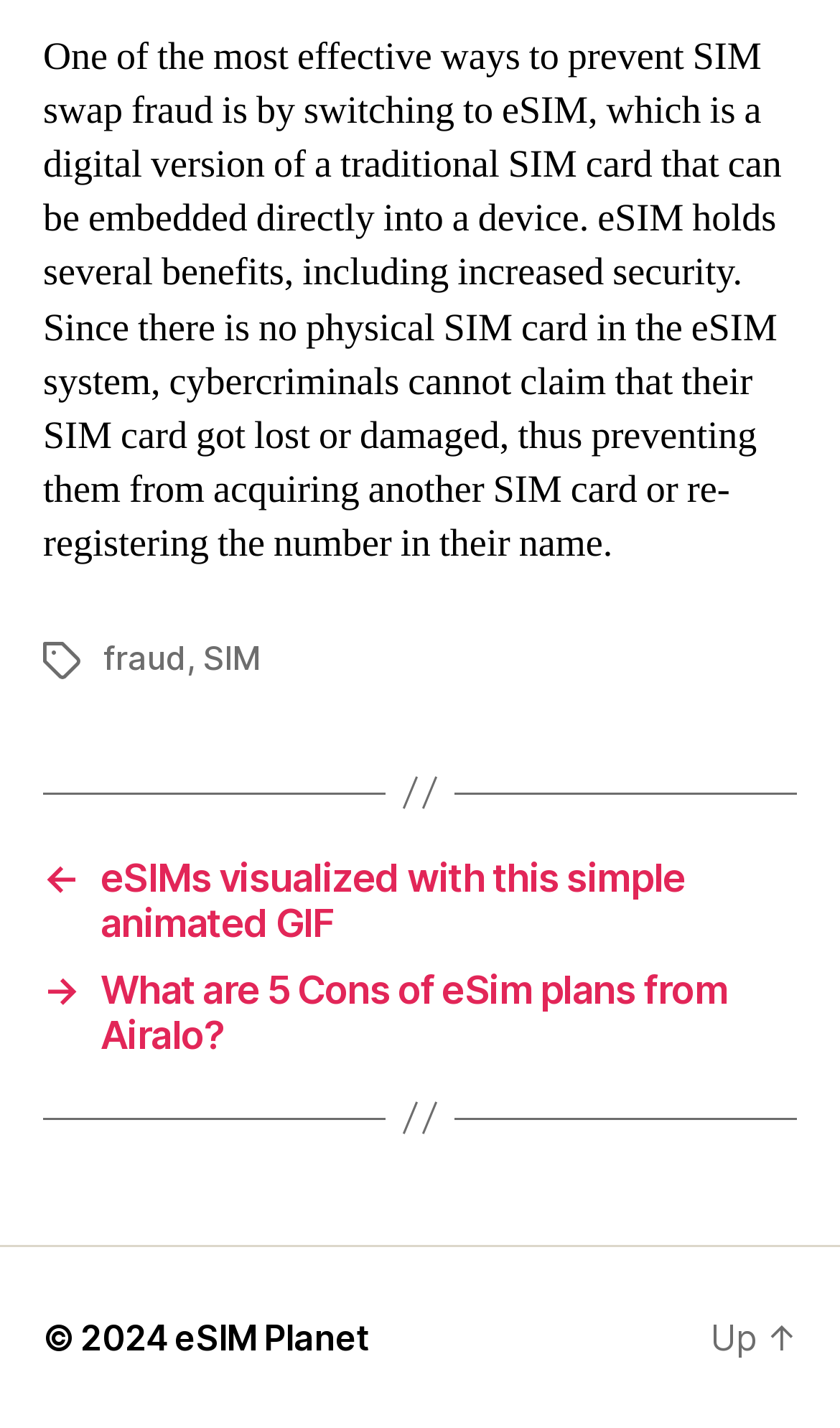Use a single word or phrase to answer the question: 
What is the name of the website?

eSIM Planet